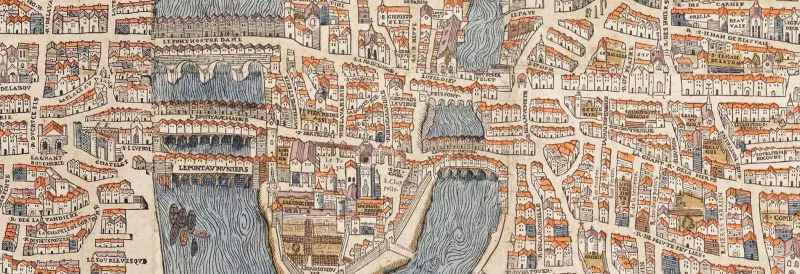What type of roofs do the quaint buildings have?
Offer a detailed and exhaustive answer to the question.

According to the caption, the quaint buildings along the meticulously drawn streets have red-tiled roofs, which is a notable architectural feature of the map.